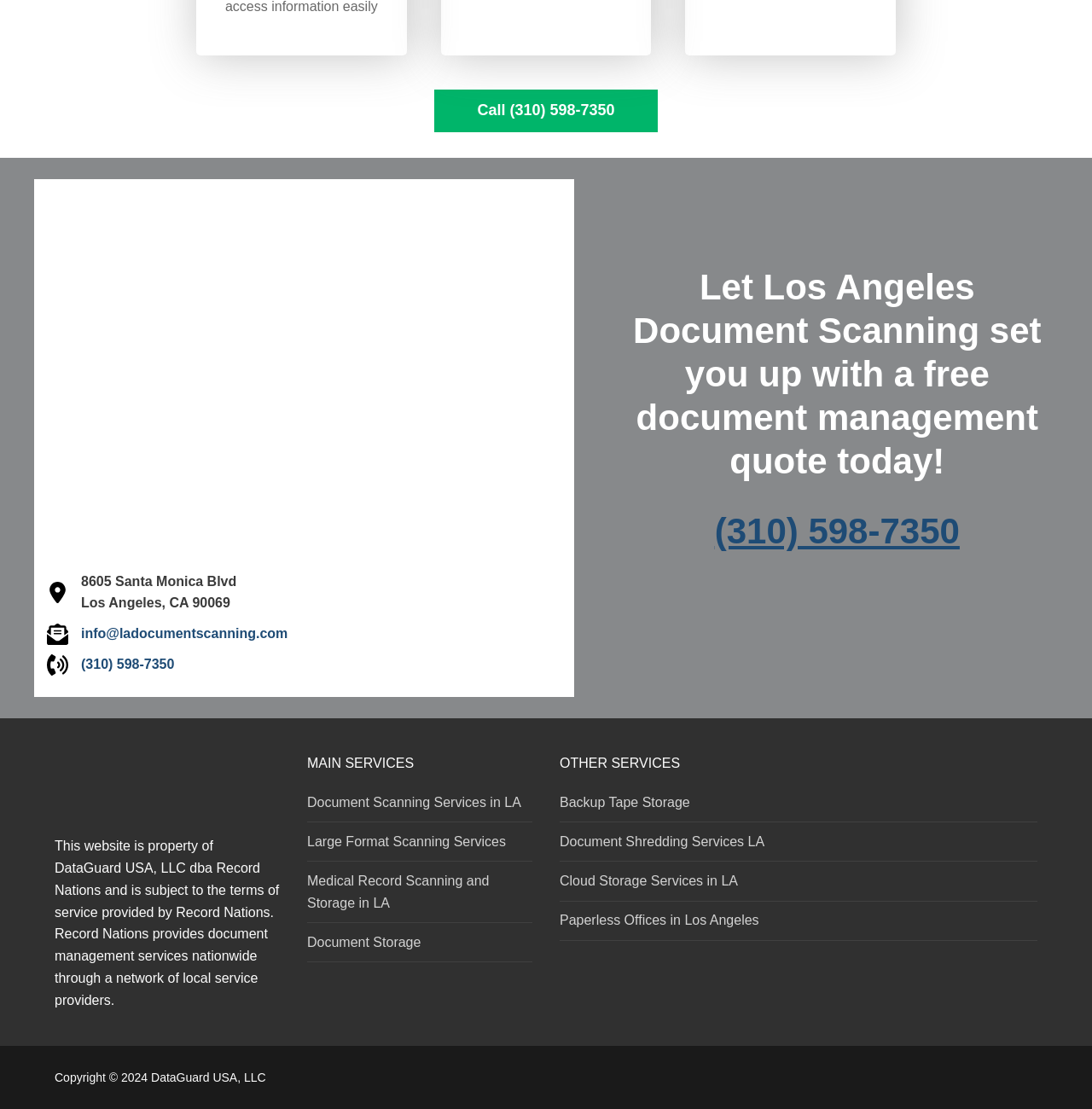Indicate the bounding box coordinates of the element that needs to be clicked to satisfy the following instruction: "Call the office". The coordinates should be four float numbers between 0 and 1, i.e., [left, top, right, bottom].

[0.398, 0.081, 0.602, 0.119]